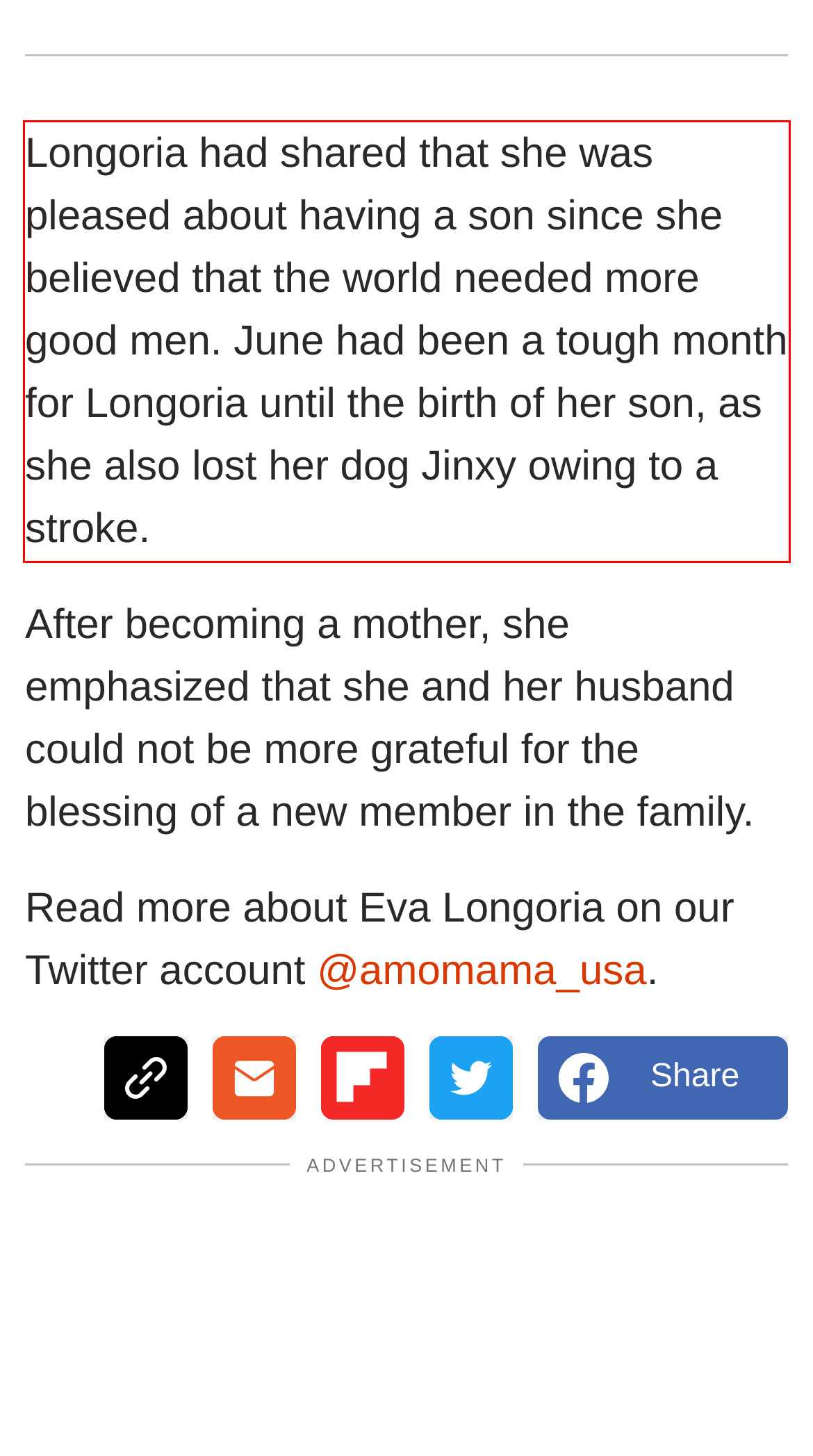Perform OCR on the text inside the red-bordered box in the provided screenshot and output the content.

Longoria had shared that she was pleased about having a son since she believed that the world needed more good men. June had been a tough month for Longoria until the birth of her son, as she also lost her dog Jinxy owing to a stroke.